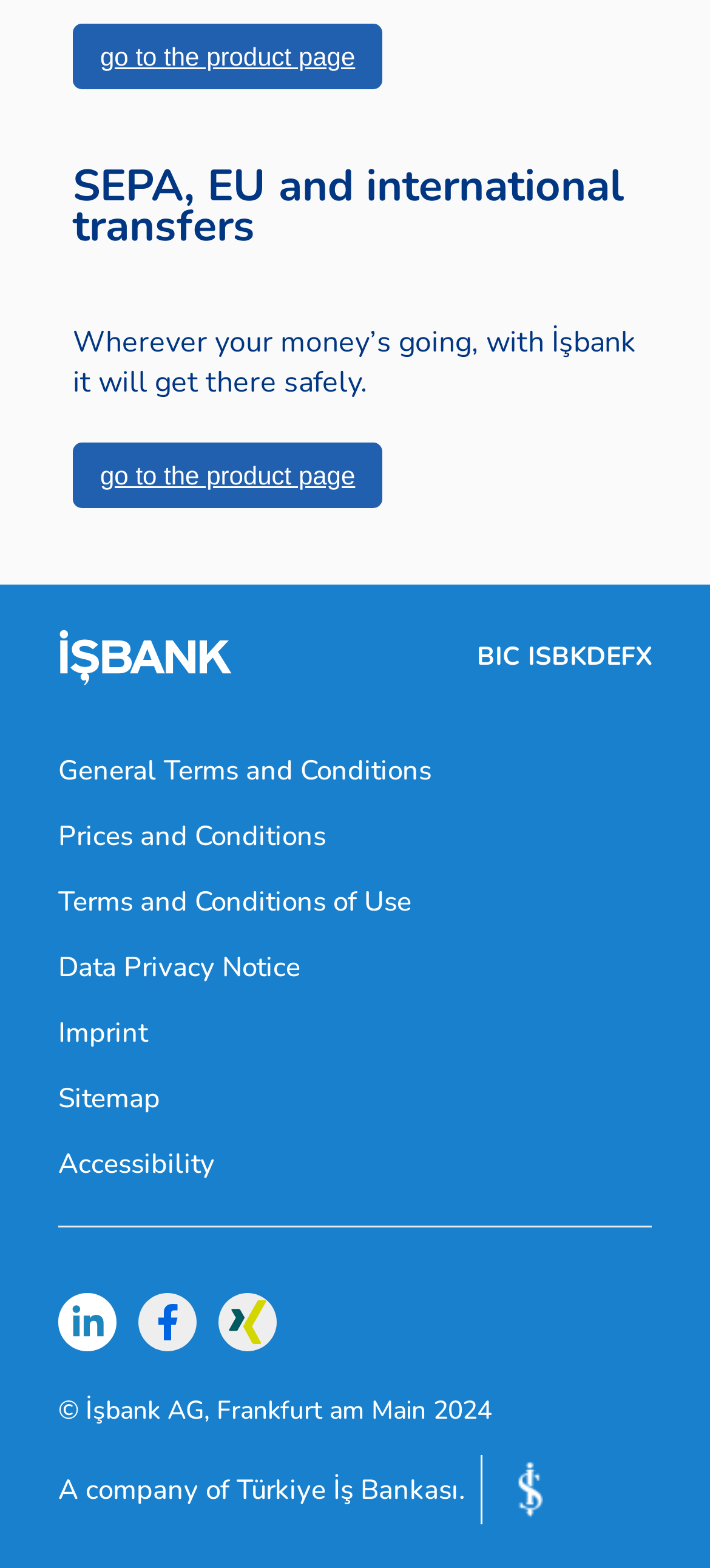Give the bounding box coordinates for the element described by: "Sitemap".

[0.082, 0.689, 0.226, 0.712]